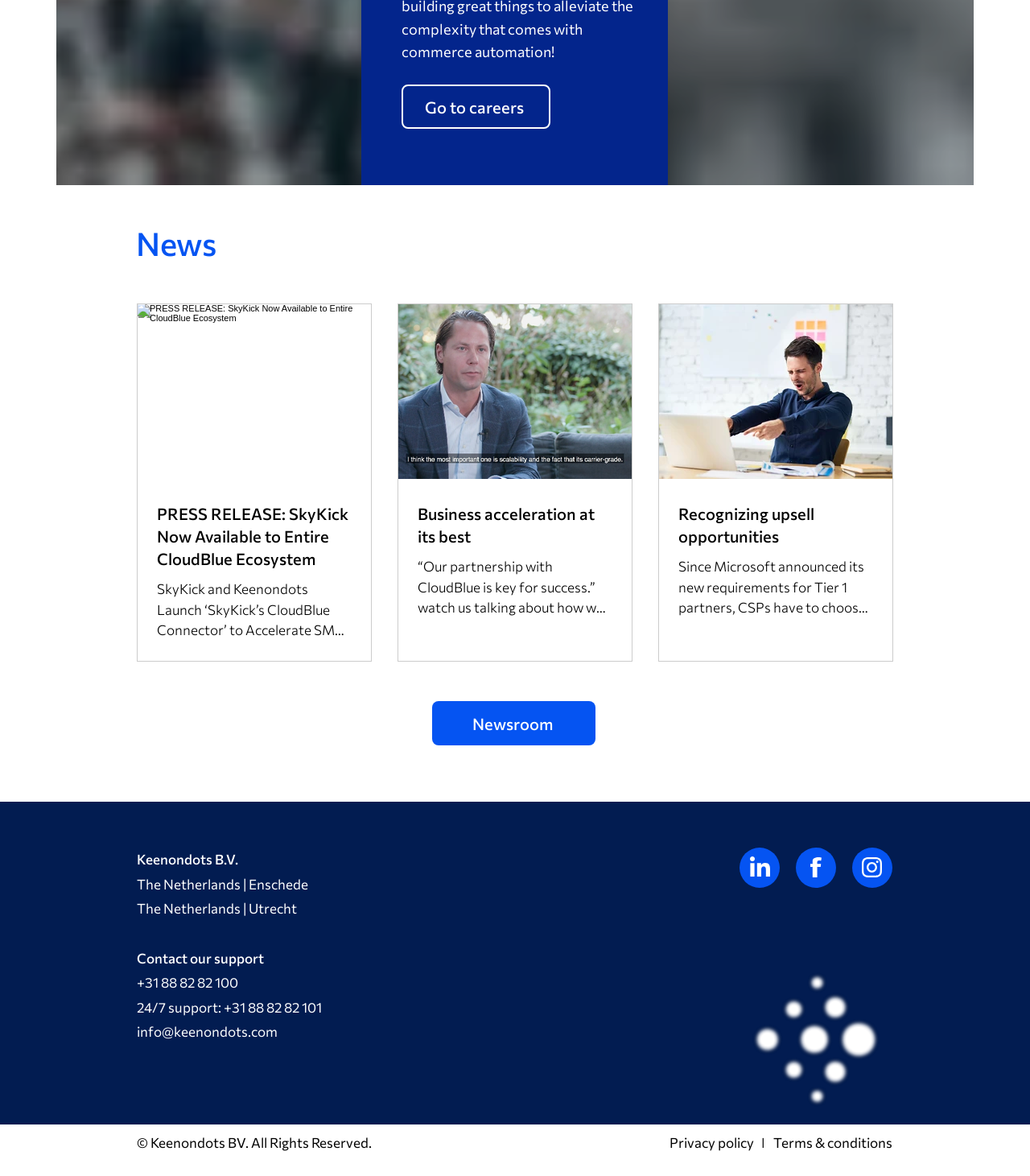Given the element description: "Wix support by Yonglo", predict the bounding box coordinates of the UI element it refers to, using four float numbers between 0 and 1, i.e., [left, top, right, bottom].

[0.388, 0.964, 0.523, 0.979]